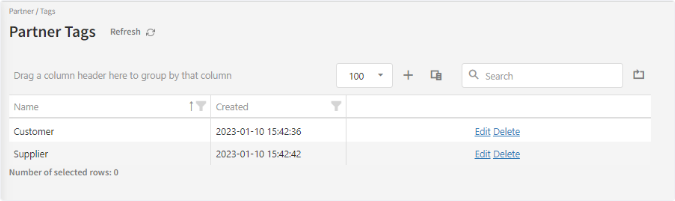Refer to the image and offer a detailed explanation in response to the question: How many columns are in the table?

The table has two columns, 'Name' and 'Created', which are used to display the partner tags and their creation dates.